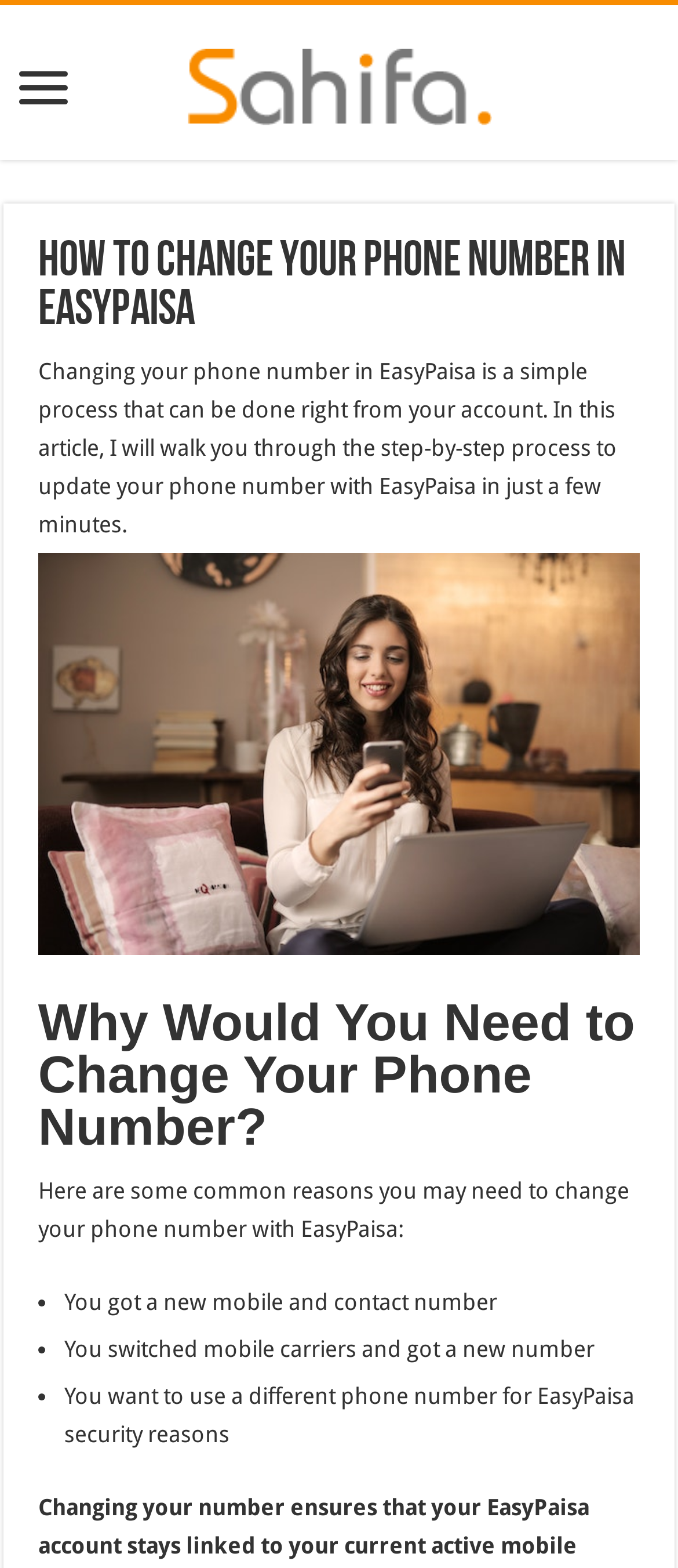Provide your answer in a single word or phrase: 
What is the purpose of the article?

To guide through phone number update